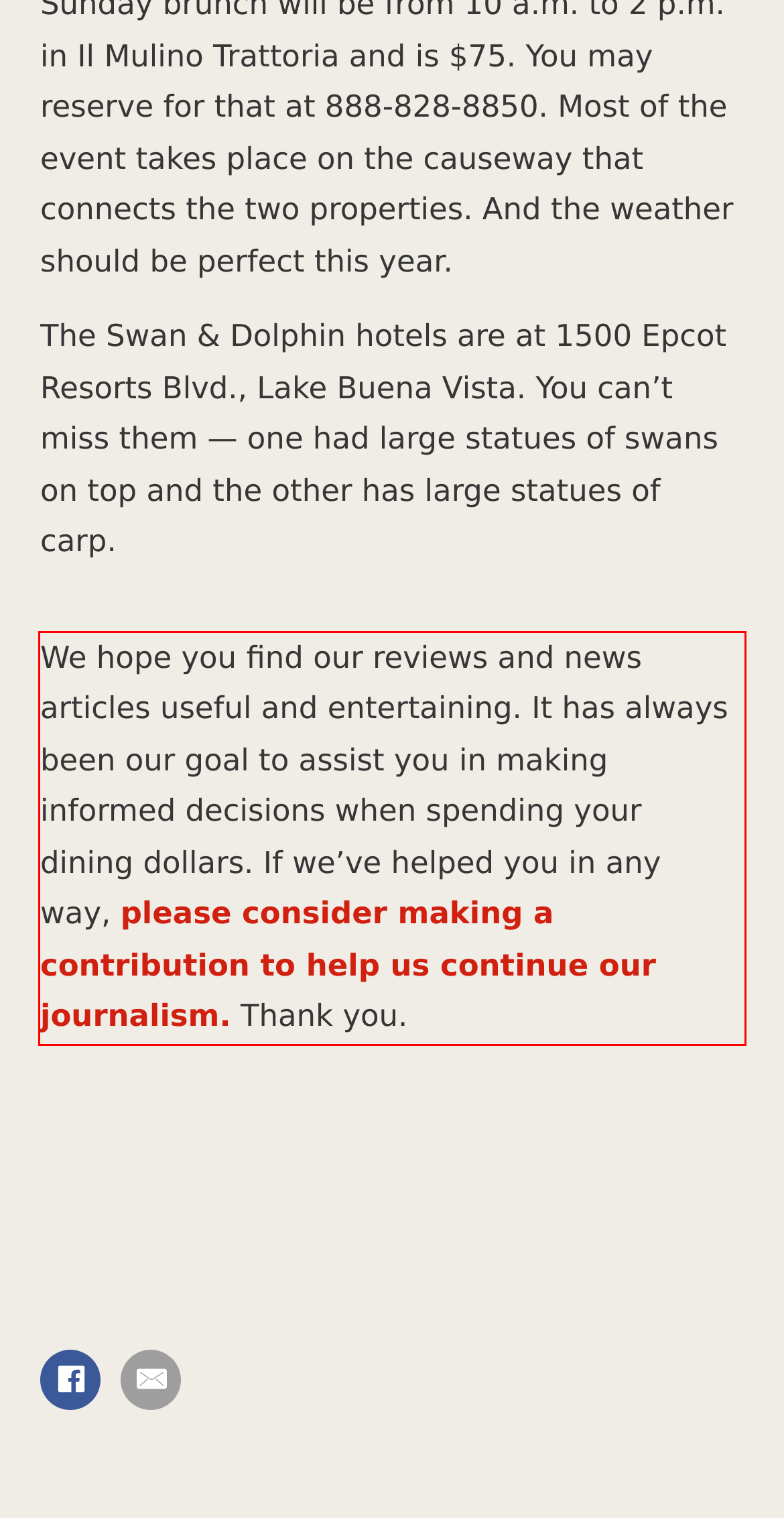You are provided with a webpage screenshot that includes a red rectangle bounding box. Extract the text content from within the bounding box using OCR.

We hope you find our reviews and news articles useful and entertaining. It has always been our goal to assist you in making informed decisions when spending your dining dollars. If we’ve helped you in any way, please consider making a contribution to help us continue our journalism. Thank you.